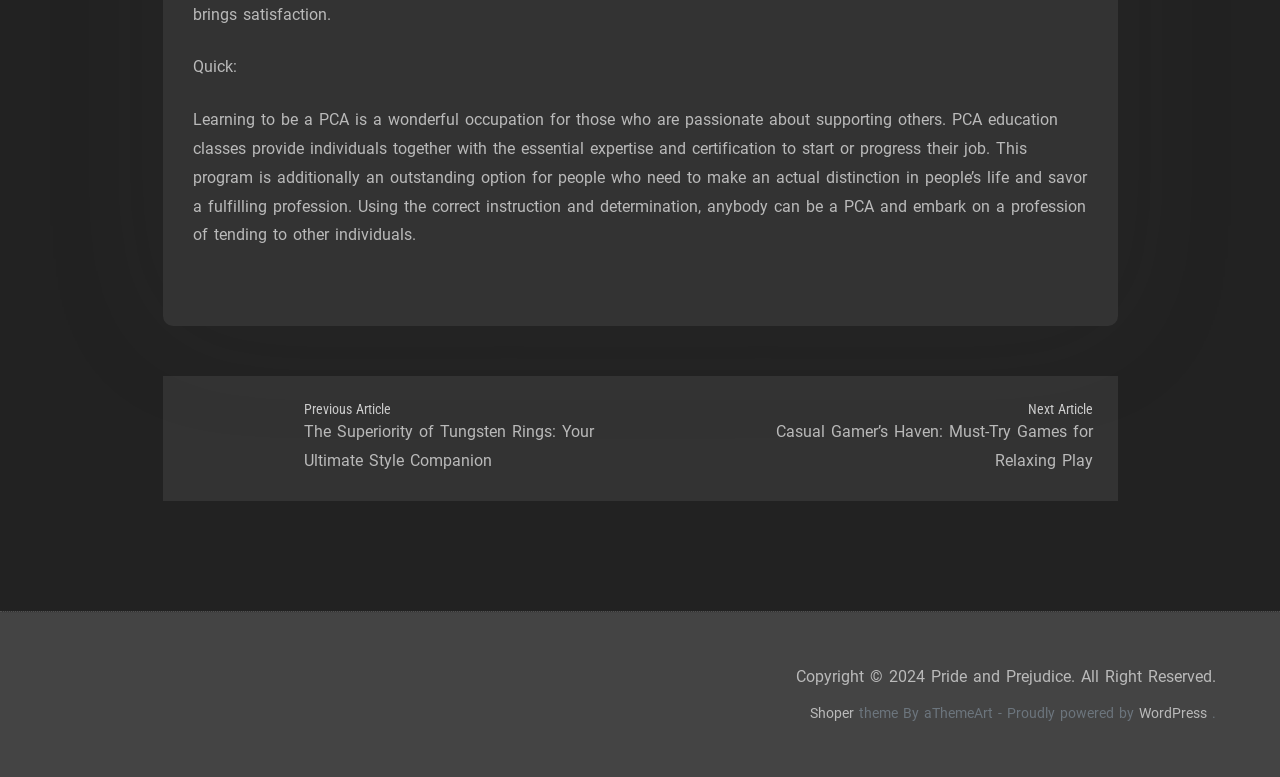Please provide a one-word or phrase answer to the question: 
What is the topic of the previous article?

Tungsten Rings